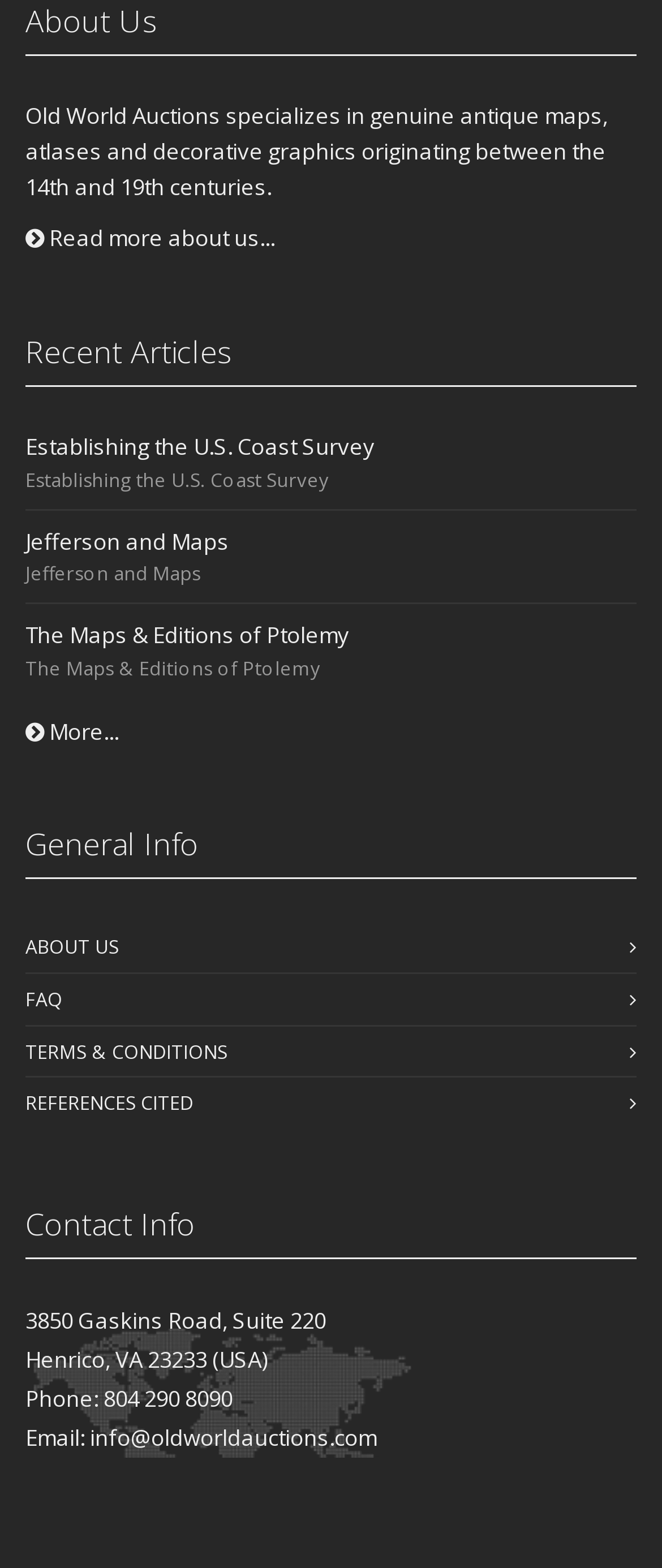What is the email address of Old World Auctions?
Can you provide a detailed and comprehensive answer to the question?

In the contact information section, we can find the email address of Old World Auctions, which is 'Email: info@oldworldauctions.com'.